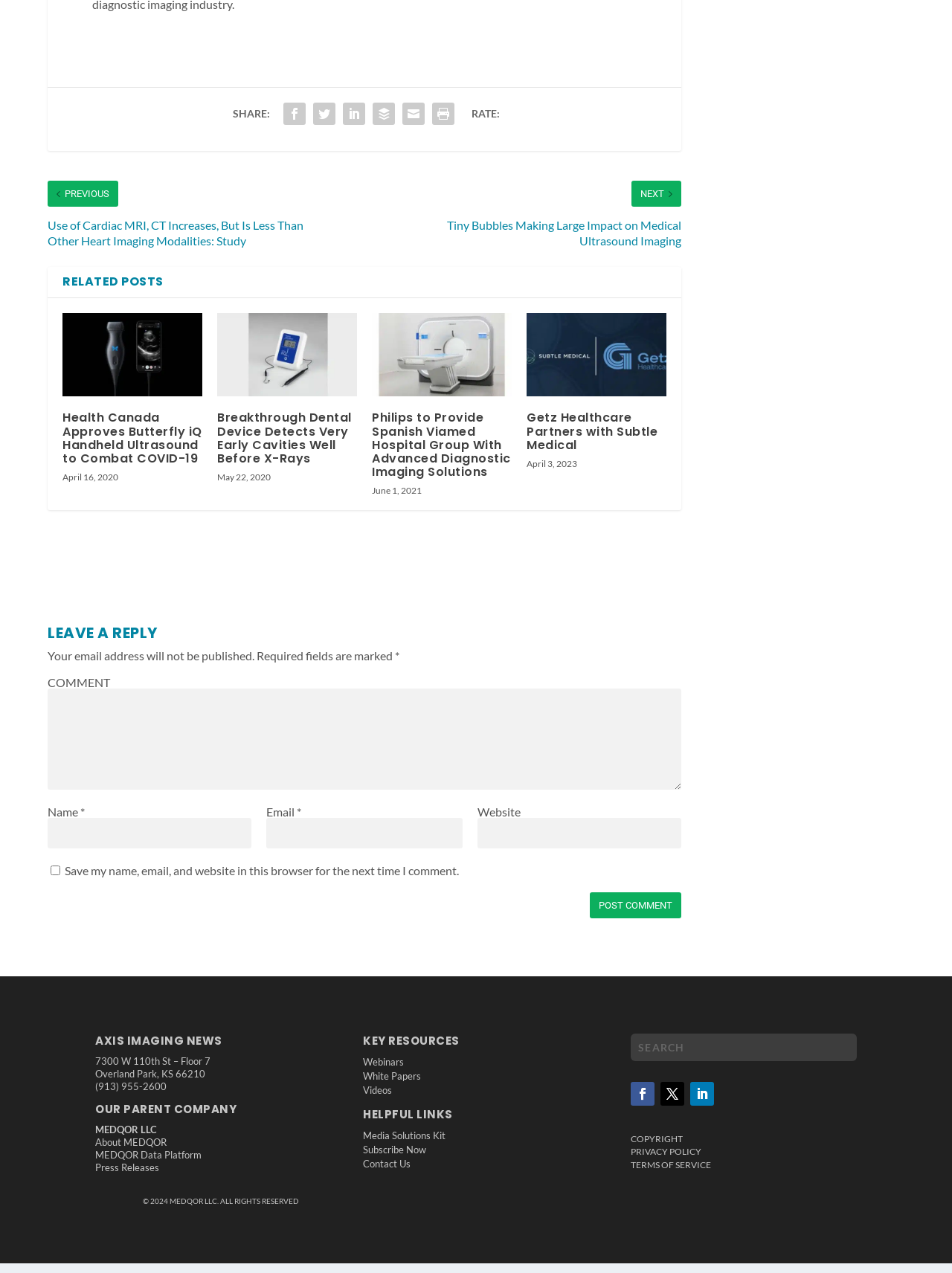With reference to the image, please provide a detailed answer to the following question: What is the topic of the 'RELATED POSTS' section?

The 'RELATED POSTS' section contains several links to posts with titles related to healthcare, such as 'Health Canada Approves Butterfly iQ Handheld Ultrasound to Combat COVID-19' and 'Breakthrough Dental Device Detects Very Early Cavities Well Before X-Rays', indicating that the topic of this section is healthcare.